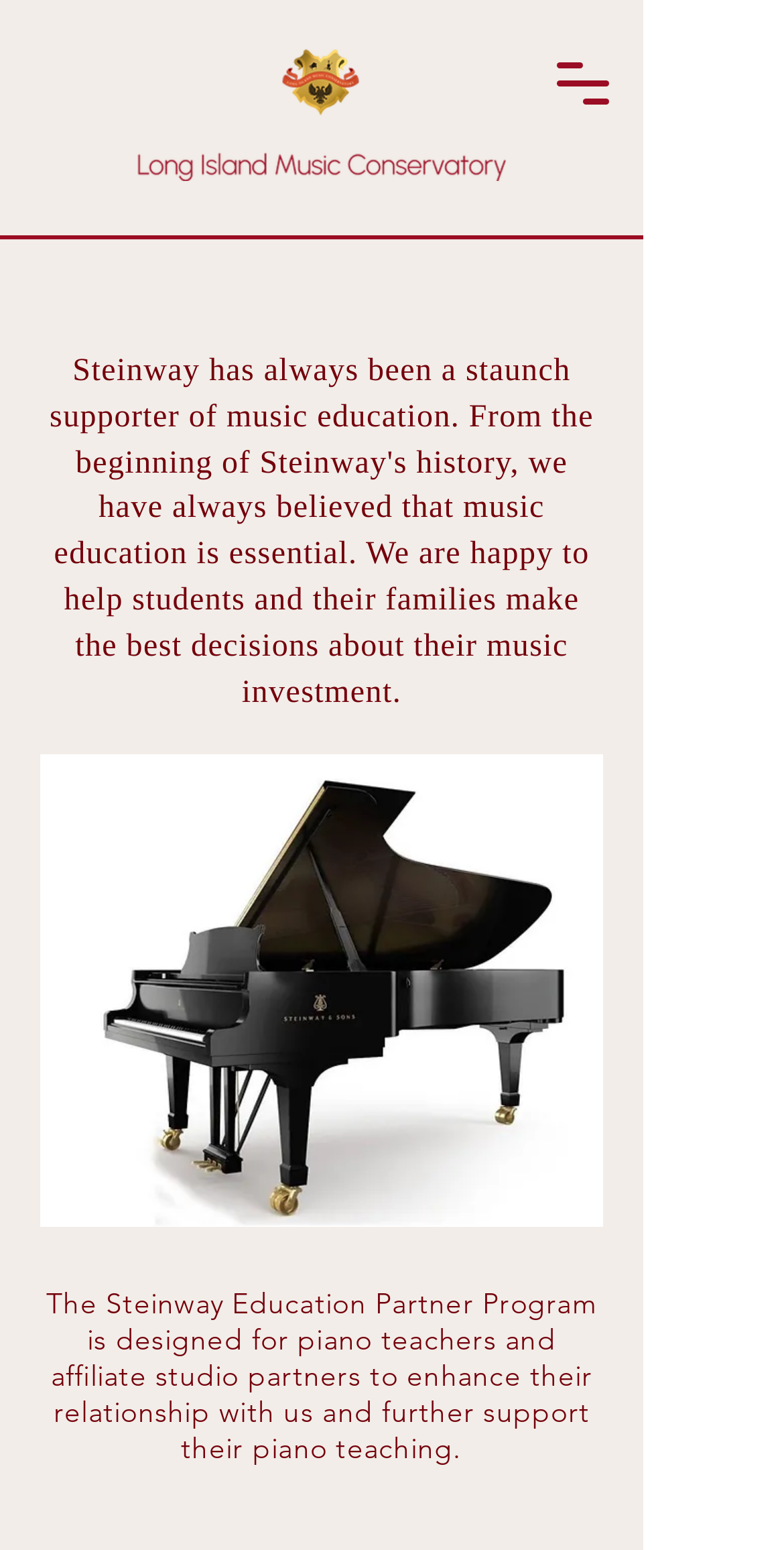Give a succinct answer to this question in a single word or phrase: 
What is the program designed for?

piano teachers